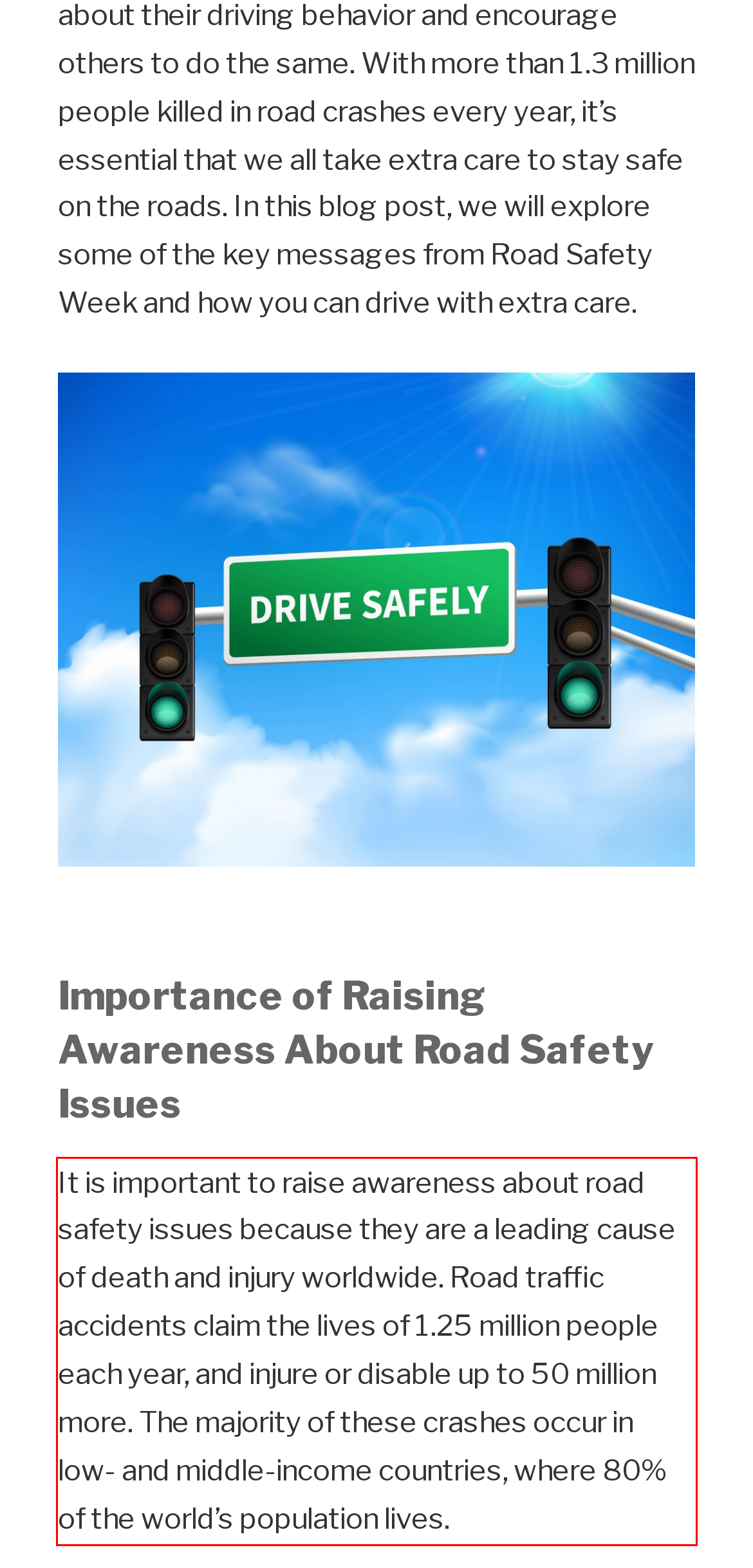Your task is to recognize and extract the text content from the UI element enclosed in the red bounding box on the webpage screenshot.

It is important to raise awareness about road safety issues because they are a leading cause of death and injury worldwide. Road traffic accidents claim the lives of 1.25 million people each year, and injure or disable up to 50 million more. The majority of these crashes occur in low- and middle-income countries, where 80% of the world’s population lives.